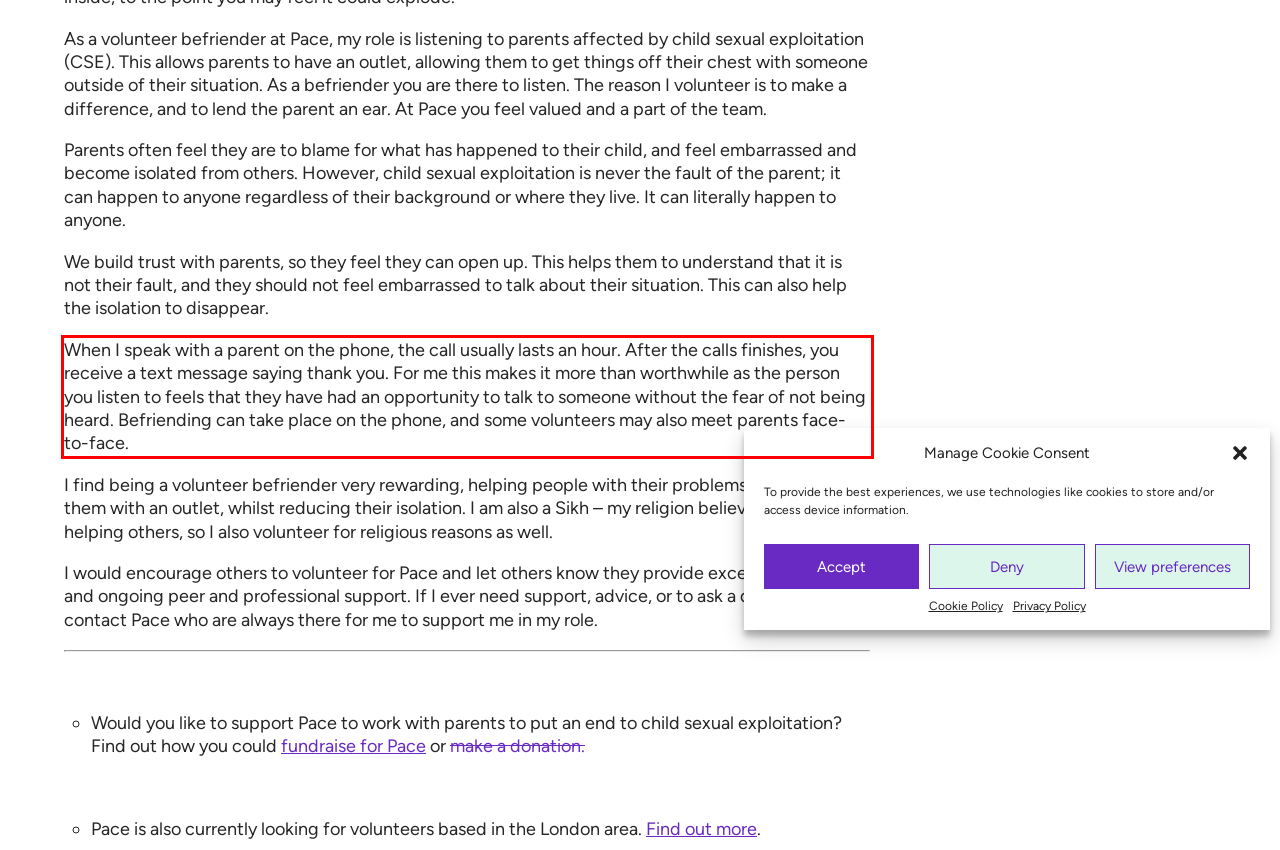Identify the text inside the red bounding box on the provided webpage screenshot by performing OCR.

When I speak with a parent on the phone, the call usually lasts an hour. After the calls finishes, you receive a text message saying thank you. For me this makes it more than worthwhile as the person you listen to feels that they have had an opportunity to talk to someone without the fear of not being heard. Befriending can take place on the phone, and some volunteers may also meet parents face-to-face.